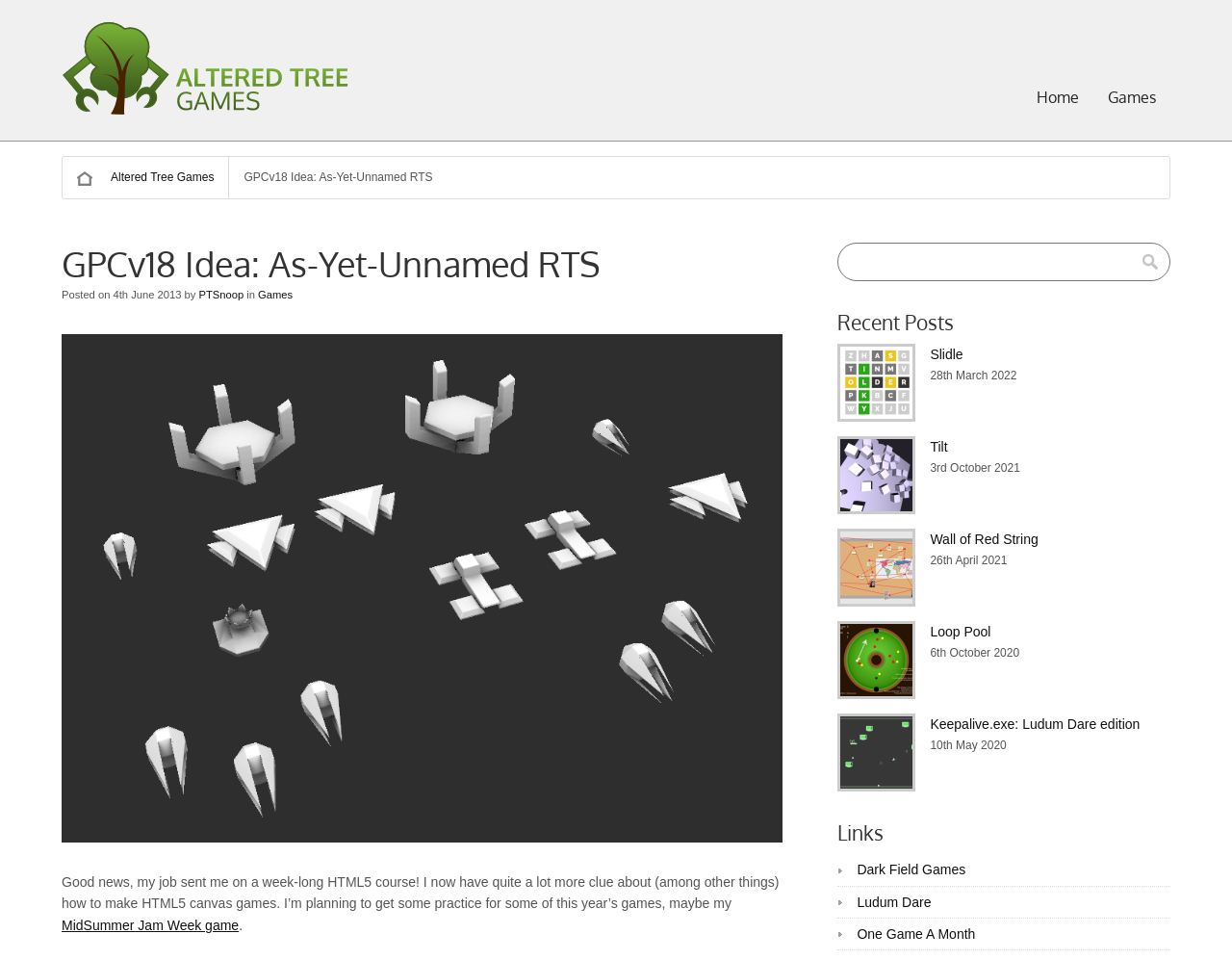Provide the bounding box coordinates of the area you need to click to execute the following instruction: "view GPCv18 Units".

[0.05, 0.864, 0.635, 0.88]